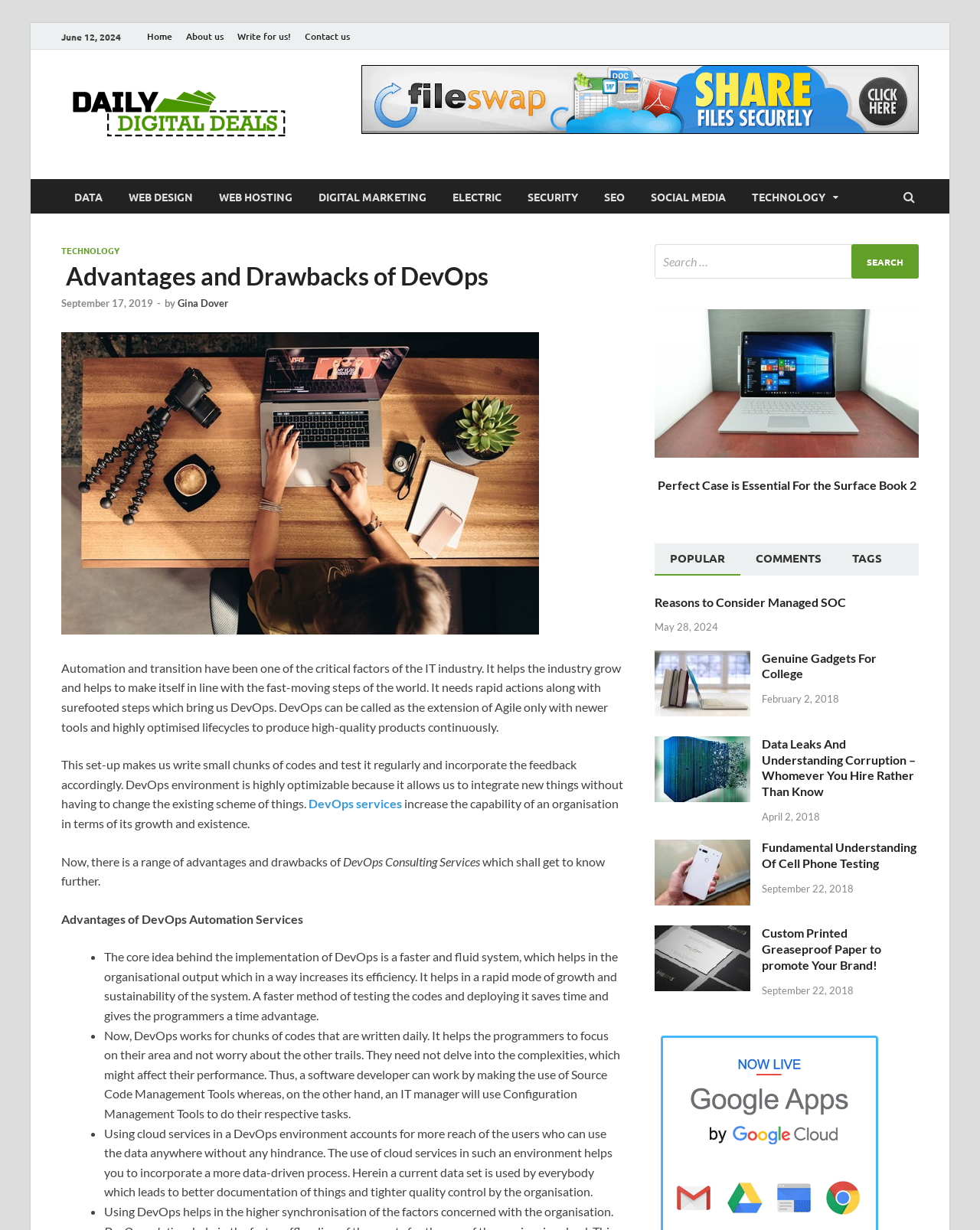Look at the image and write a detailed answer to the question: 
What is the purpose of DevOps?

I found the purpose of DevOps by reading the introductory paragraph of the article, which states that DevOps is an extension of Agile with newer tools and highly optimized lifecycles to produce high-quality products continuously, and it needs rapid actions along with surefooted steps.